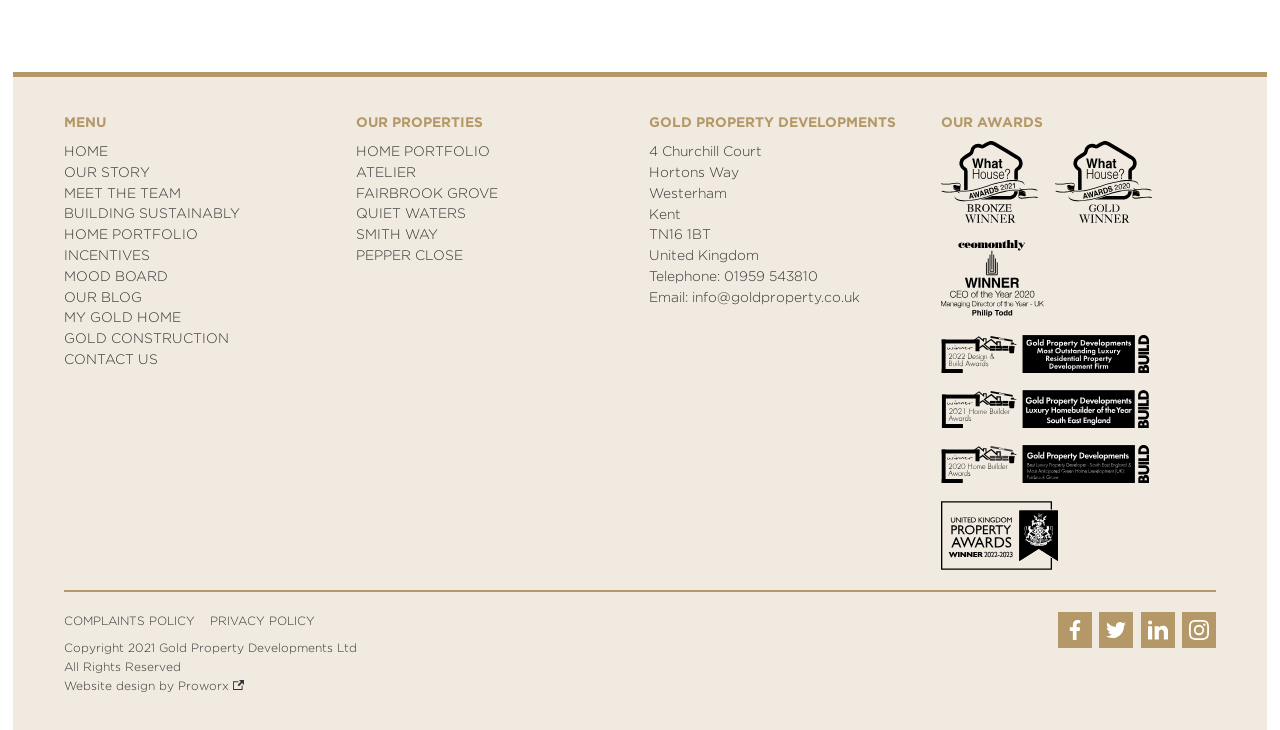Please determine the bounding box coordinates for the element that should be clicked to follow these instructions: "Check the 2021 Home Builder Awards Winner".

[0.735, 0.534, 0.898, 0.586]